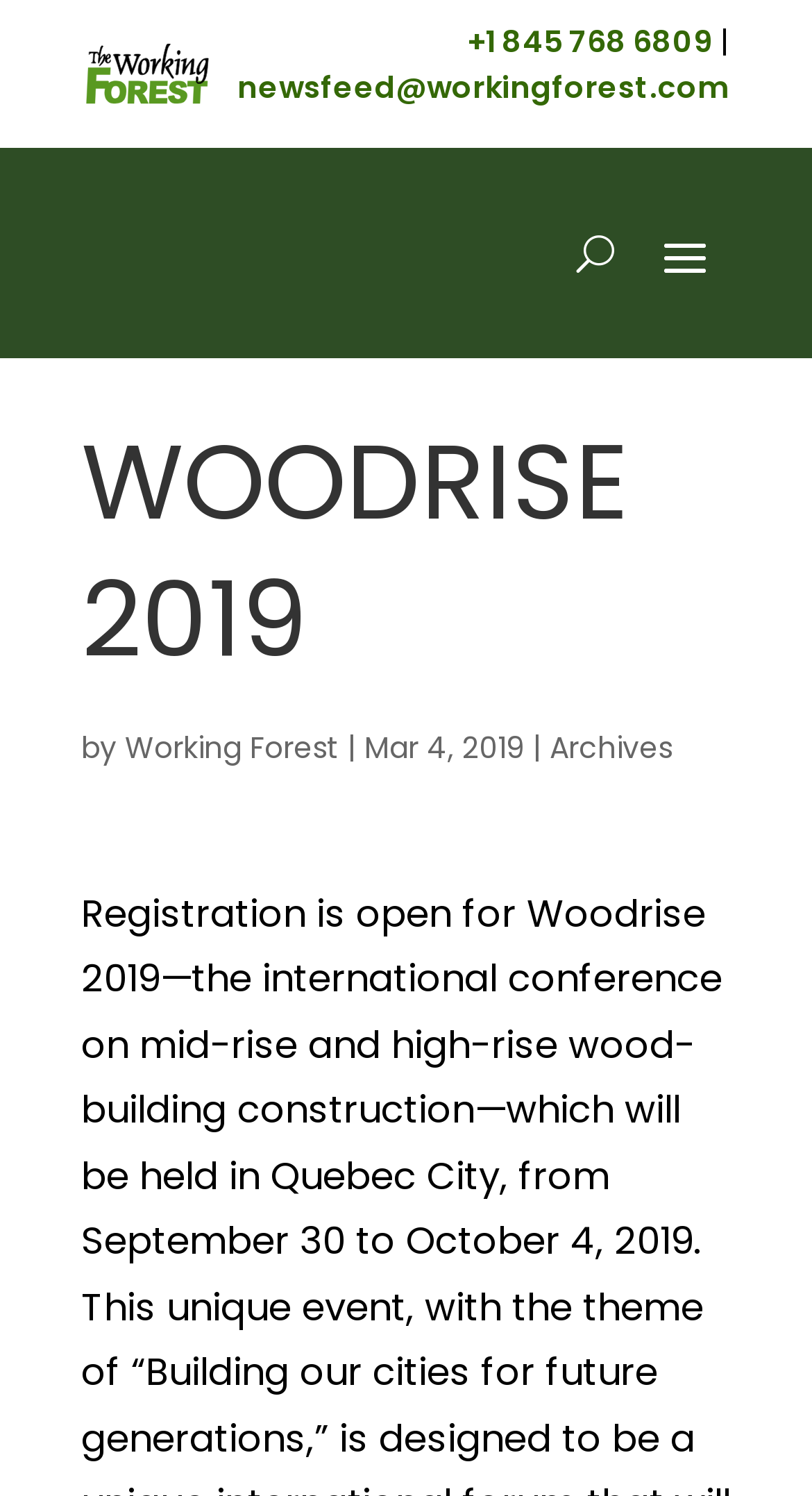What is the organization behind the event?
By examining the image, provide a one-word or phrase answer.

Working Forest